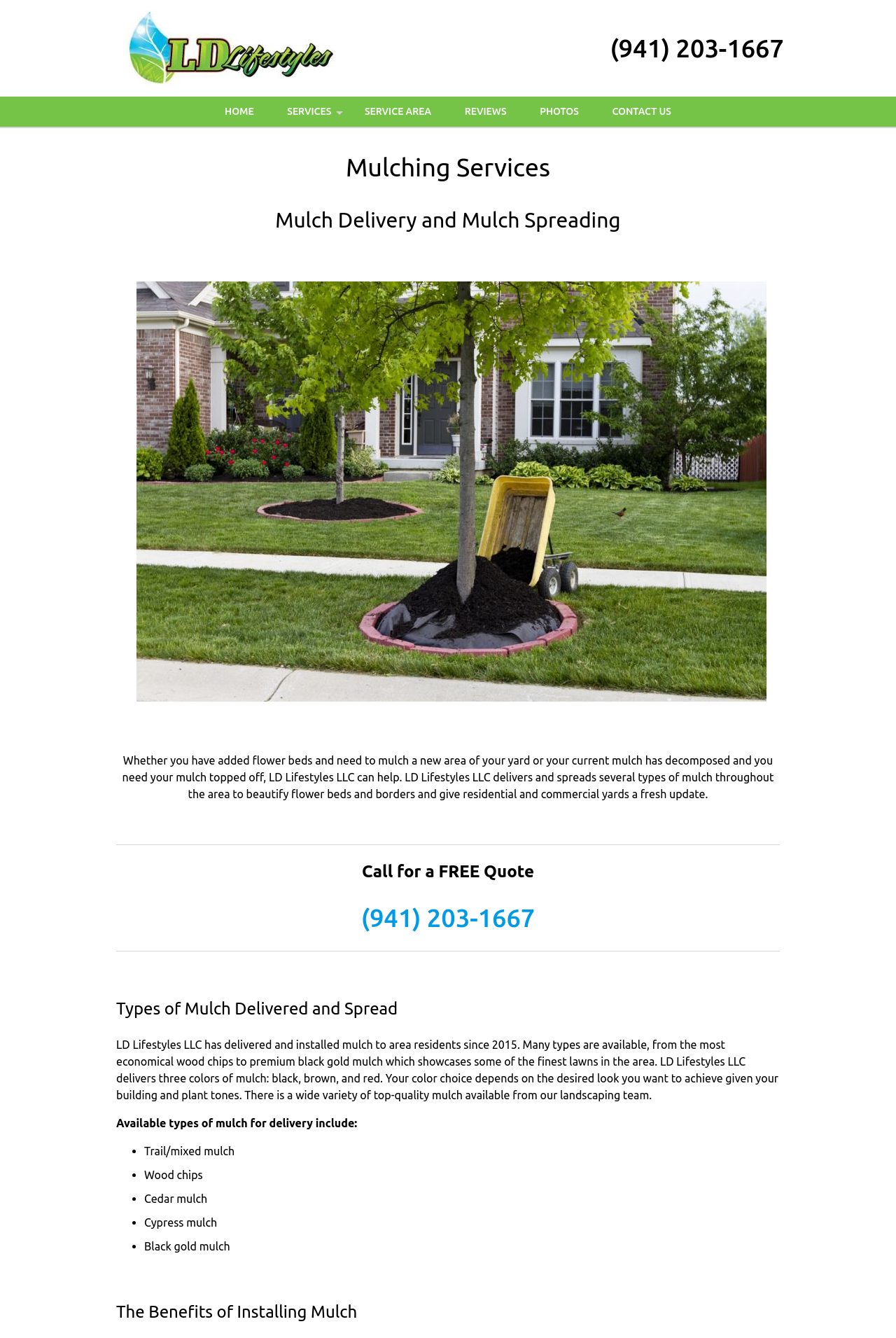Determine the bounding box for the UI element described here: "Home".

[0.234, 0.072, 0.301, 0.095]